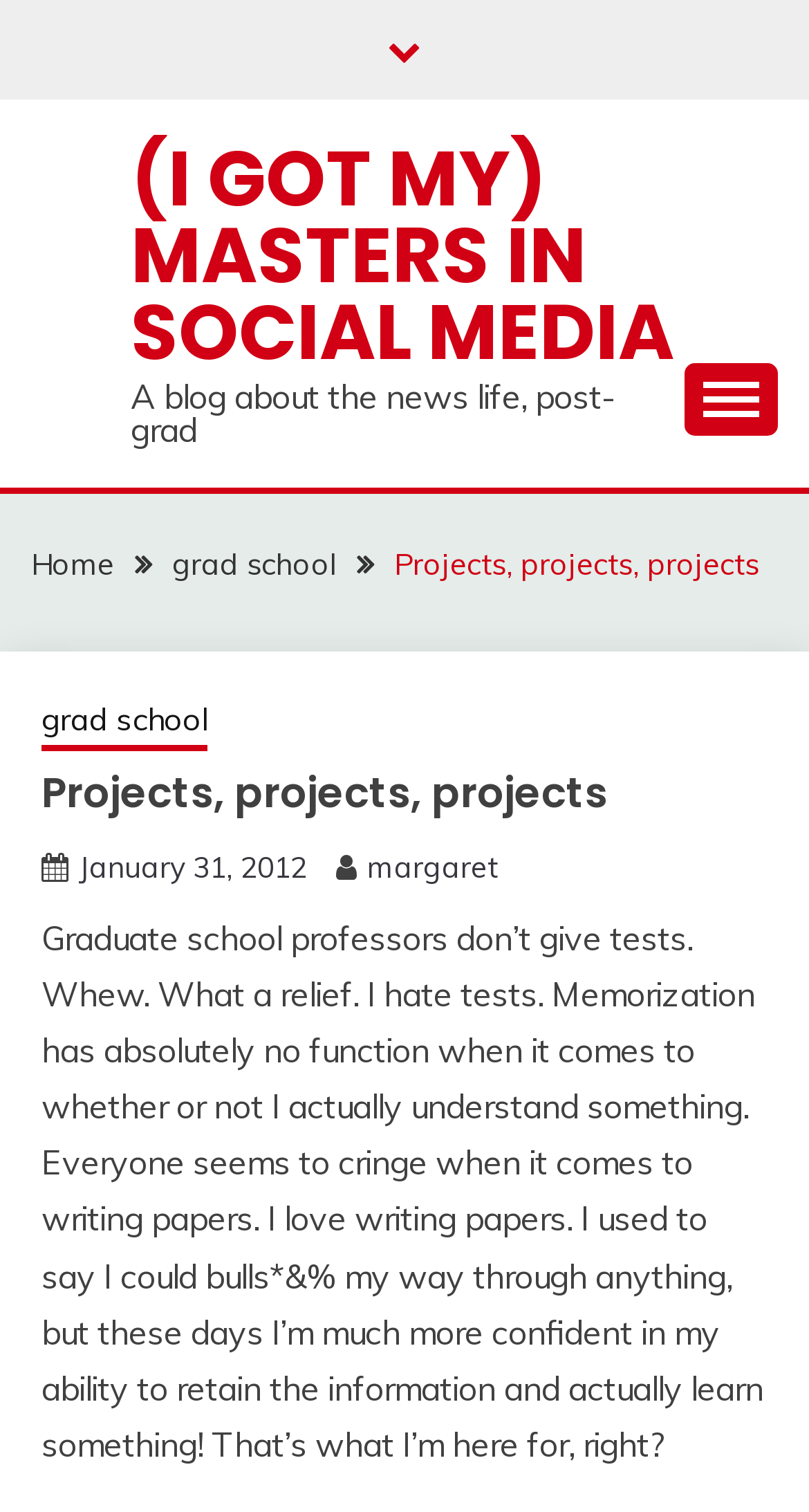Determine the heading of the webpage and extract its text content.

Projects, projects, projects